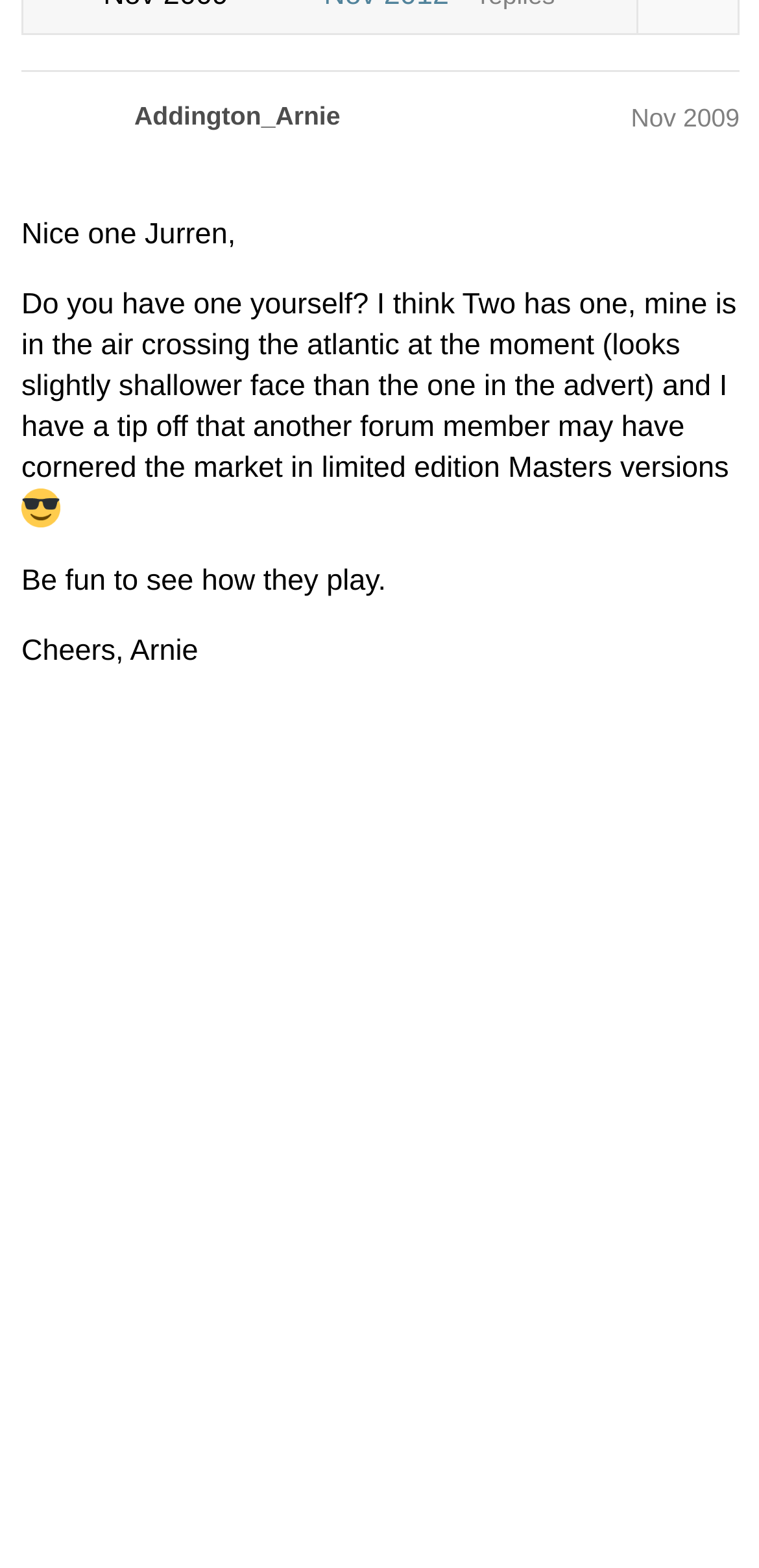Locate the bounding box of the UI element defined by this description: "Dec 2009". The coordinates should be given as four float numbers between 0 and 1, formatted as [left, top, right, bottom].

[0.831, 0.751, 0.974, 0.769]